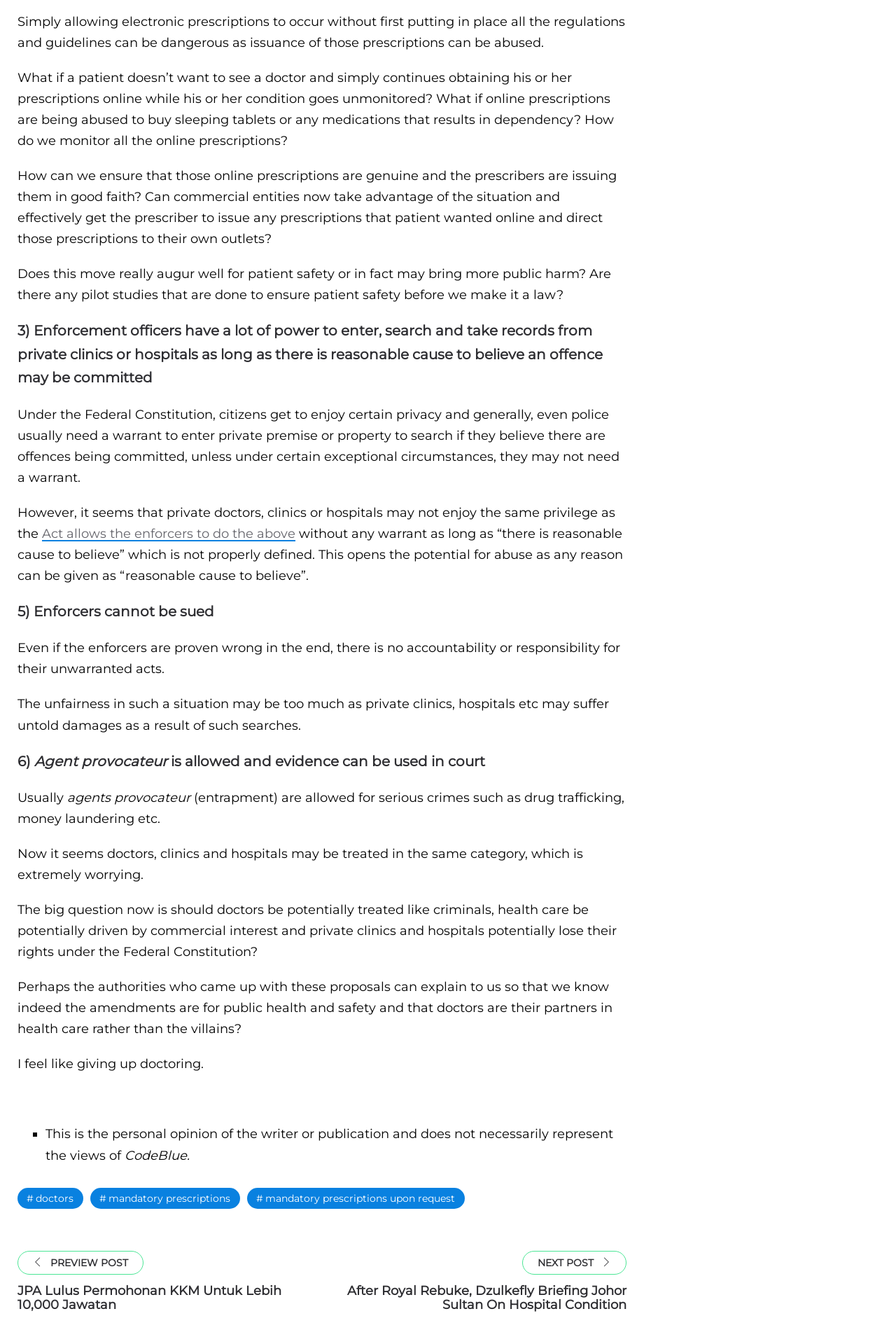What is the publication of the article?
Please provide a comprehensive and detailed answer to the question.

The publication of the article is CodeBlue, which is mentioned at the bottom of the article as a disclaimer that the views expressed are personal and do not necessarily represent those of CodeBlue.